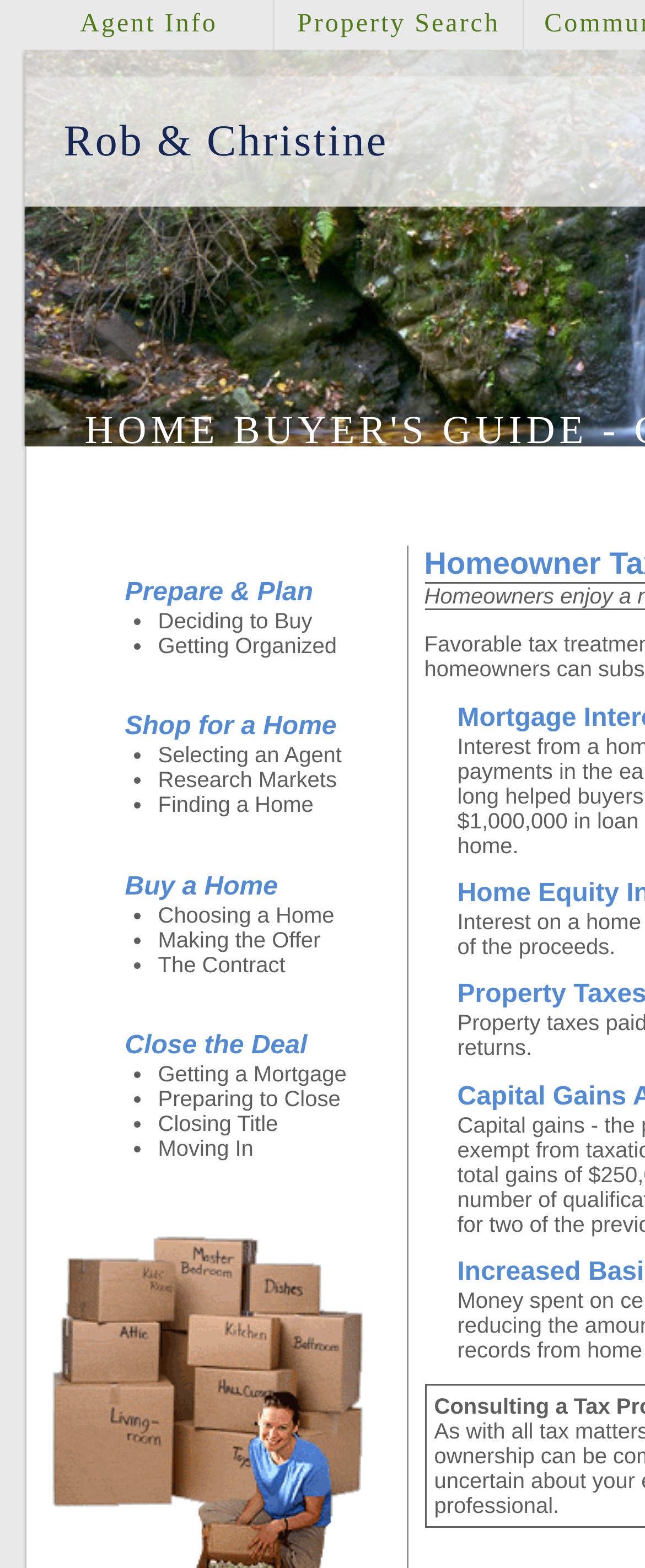How many images are on the webpage?
Using the image provided, answer with just one word or phrase.

4